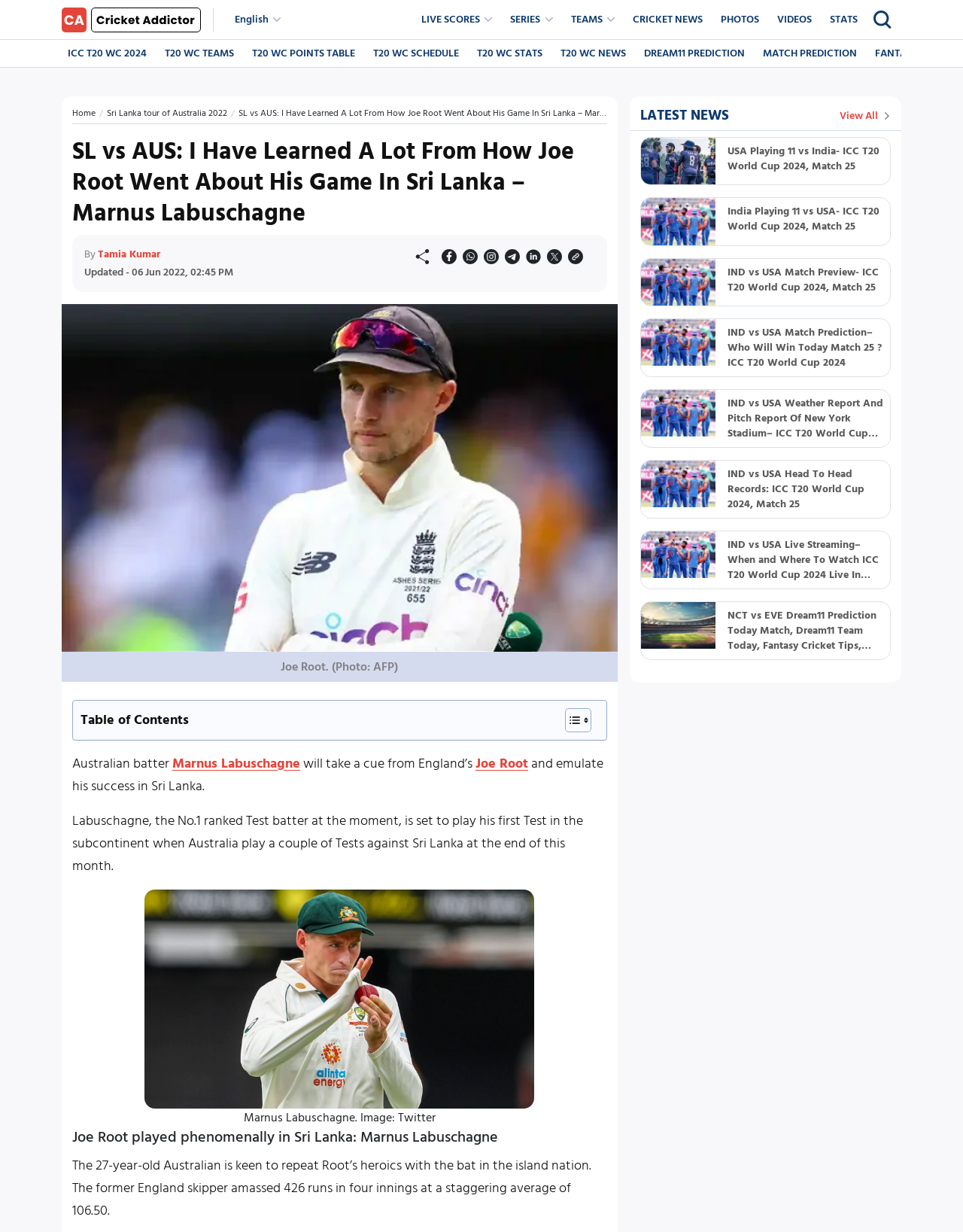Please reply with a single word or brief phrase to the question: 
Who is the Australian batter mentioned in the article?

Marnus Labuschagne